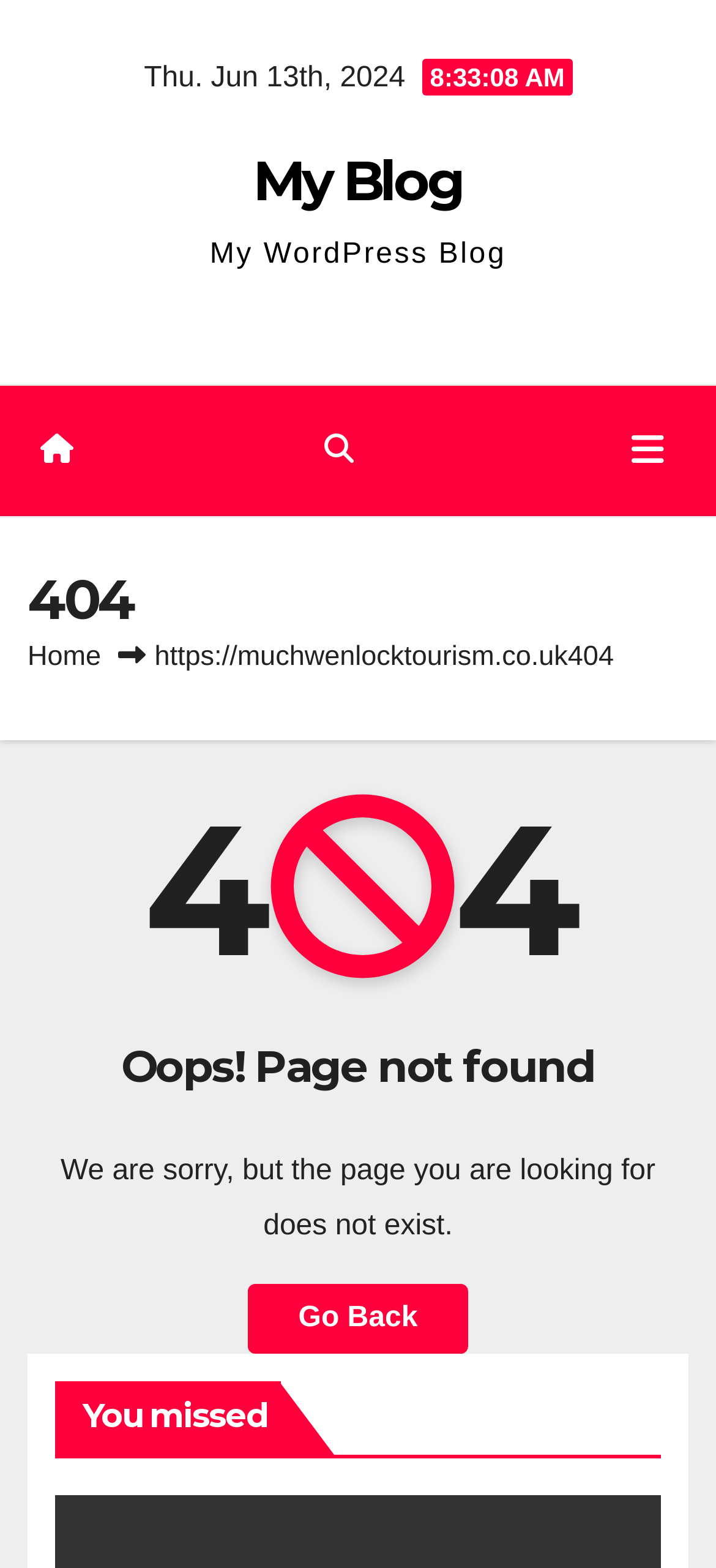What is the reason for the error?
Using the information presented in the image, please offer a detailed response to the question.

I found the reason for the error by looking at the heading element that says 'Oops! Page not found', and also the static text element that says 'We are sorry, but the page you are looking for does not exist.'